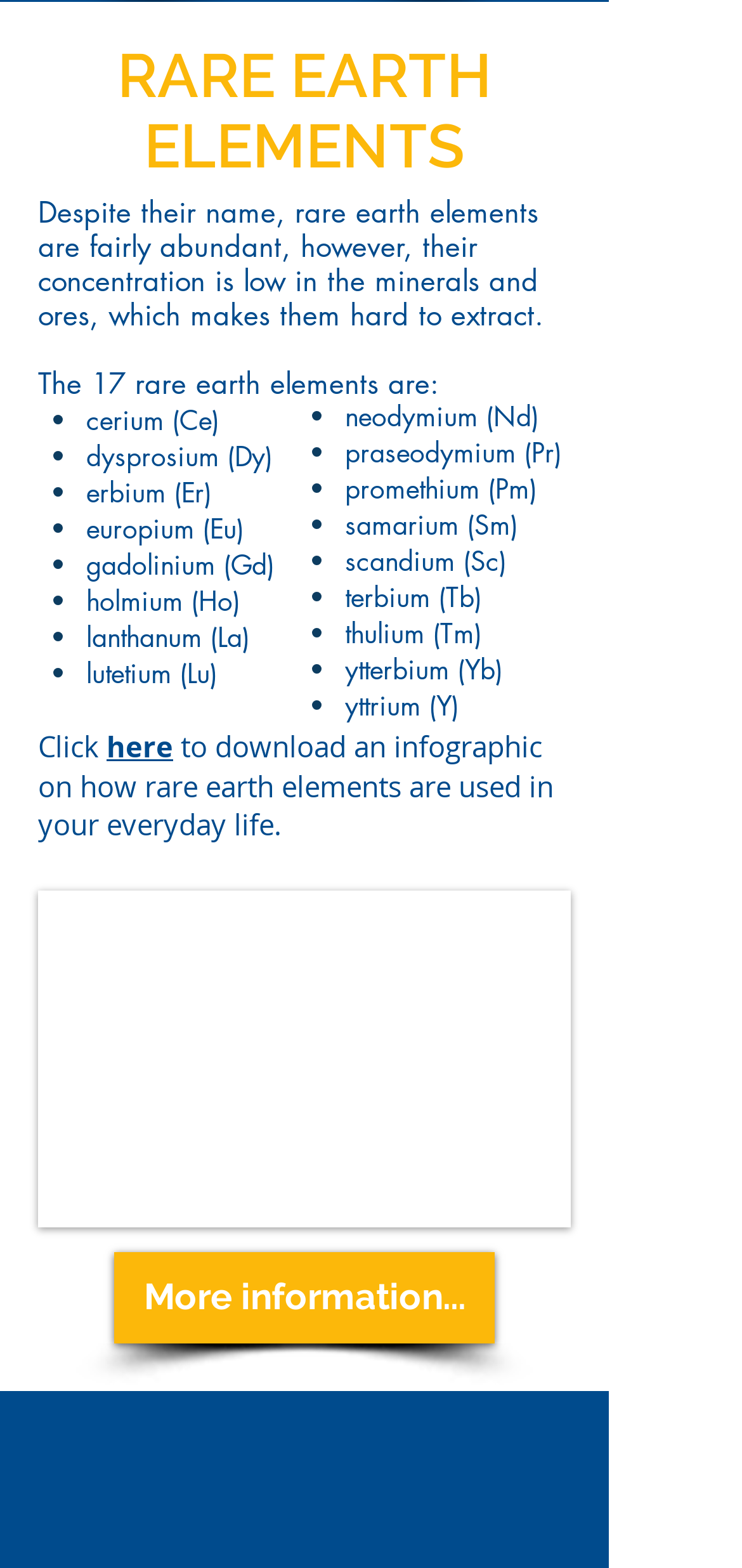Provide the bounding box coordinates for the UI element described in this sentence: "aria-label="AMA Twitter"". The coordinates should be four float values between 0 and 1, i.e., [left, top, right, bottom].

[0.428, 0.966, 0.5, 1.0]